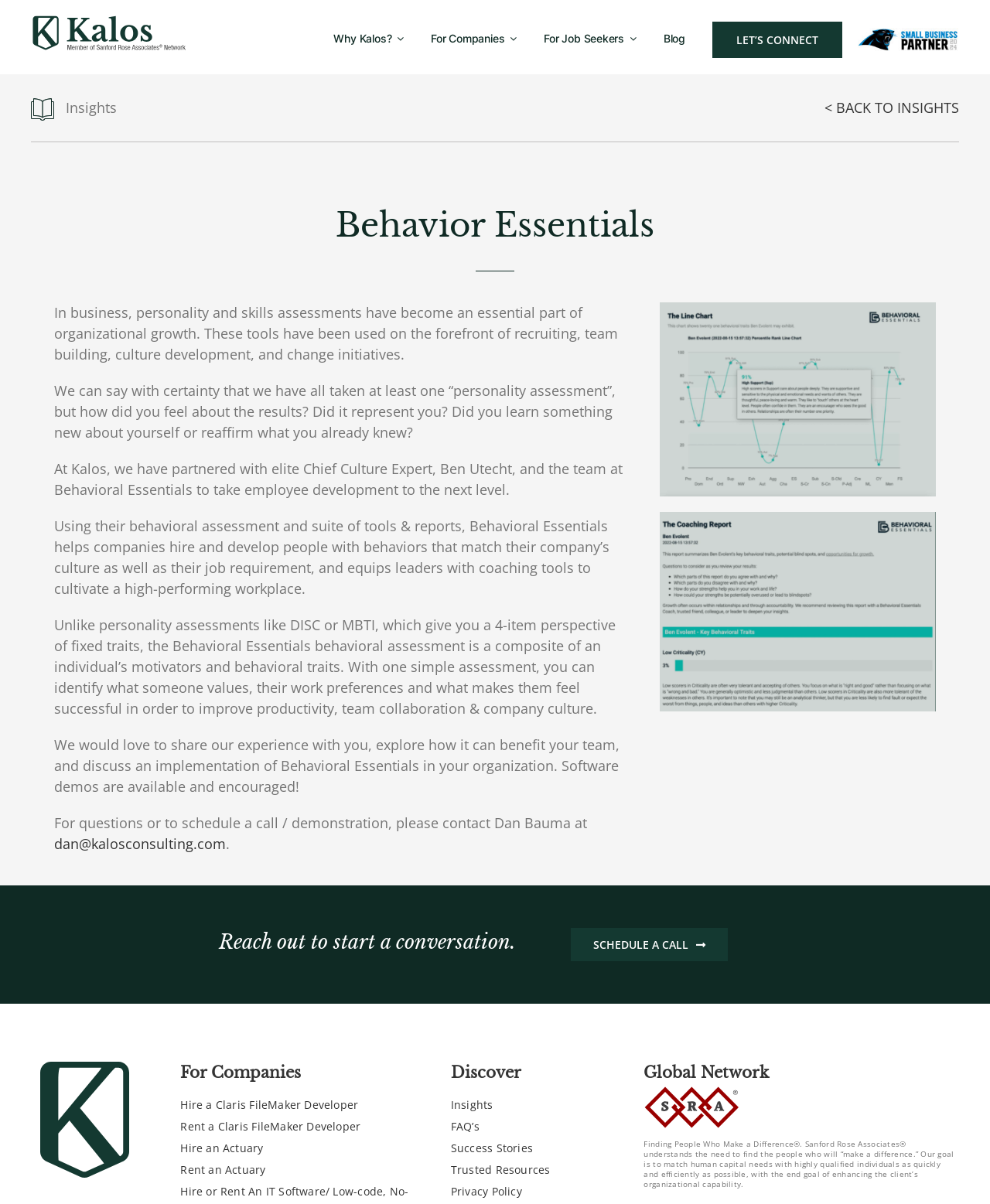Identify the bounding box coordinates of the part that should be clicked to carry out this instruction: "Click on the 'dan@kalosconsulting.com' email link".

[0.055, 0.693, 0.228, 0.708]